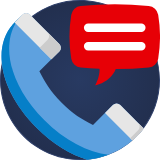Thoroughly describe what you see in the image.

The image features a stylized graphic representing a phone call with a speech bubble. The design emphasizes communication, showcasing a blue telephone icon overlayed by a vibrant red speech bubble that contains white dialogue lines. This visual reinforces the importance of reaching out for services, possibly associated with customer support or booking assistance. The overall circular shape of the graphic adds to its branding appeal, suggesting a modern and approachable service that facilitates easy communication for inquiries or appointments.